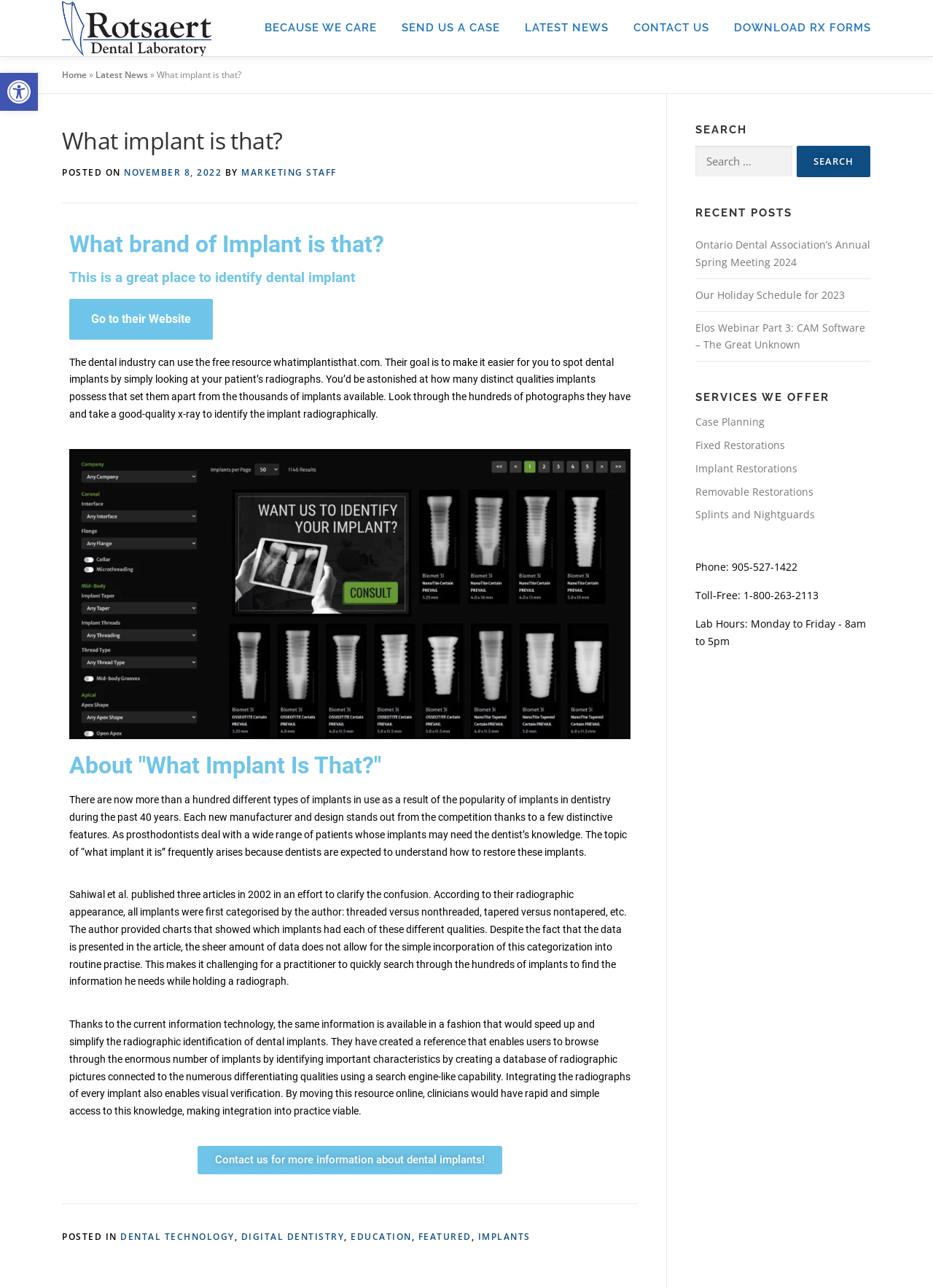Pinpoint the bounding box coordinates of the element you need to click to execute the following instruction: "Click on the 'About' link". The bounding box should be represented by four float numbers between 0 and 1, in the format [left, top, right, bottom].

[0.271, 0.042, 0.403, 0.067]